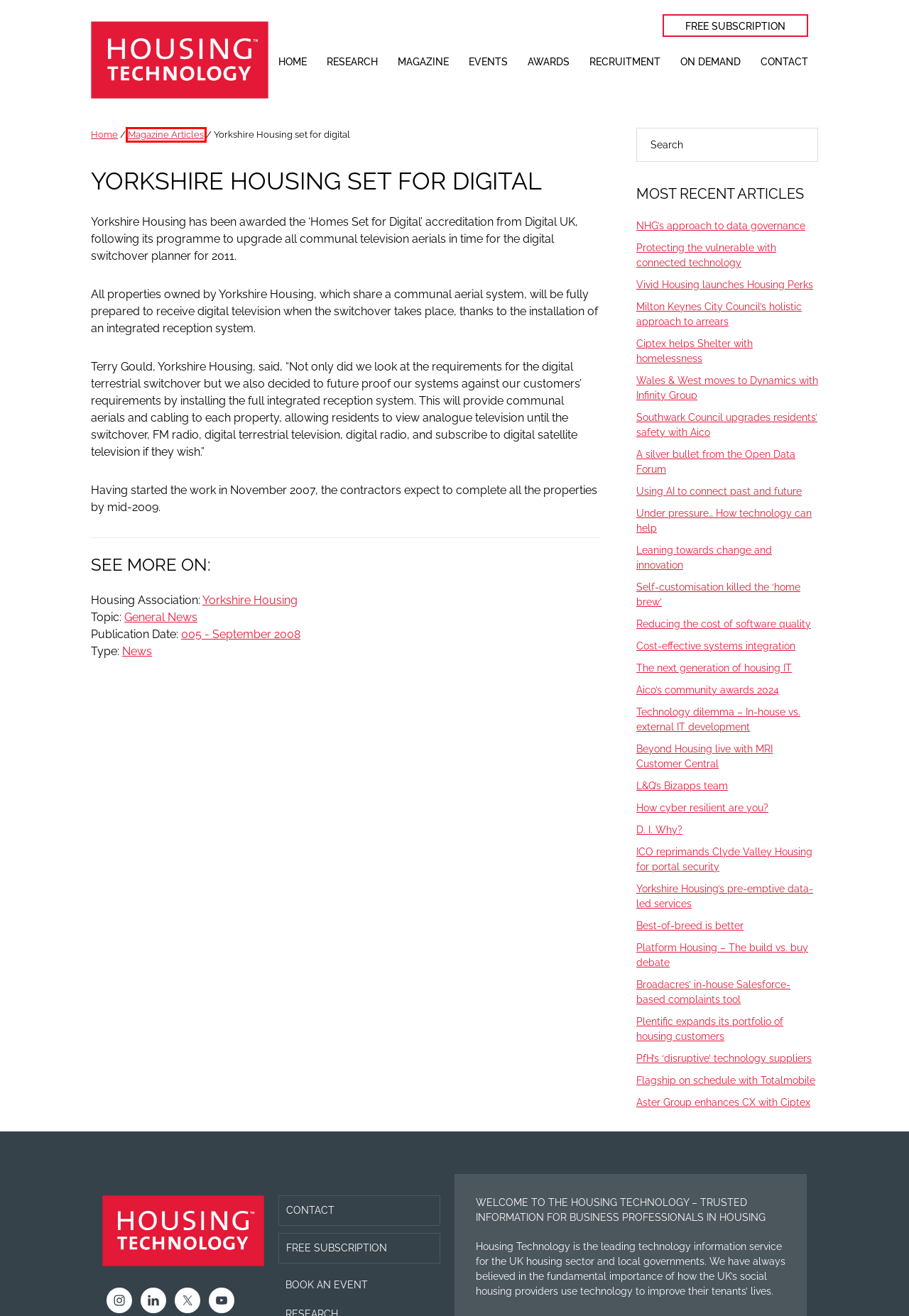You have a screenshot of a webpage where a red bounding box highlights a specific UI element. Identify the description that best matches the resulting webpage after the highlighted element is clicked. The choices are:
A. Magazine Articles Archives - Housing Technology
B. Leaning towards change and innovation
C. Broadacres’ in-house Salesforce-based complaints tool
D. A silver bullet from the Open Data Forum
E. Beyond Housing live with MRI Customer Central
F. The next generation of housing IT
G. L&Q’s Bizapps team
H. News Archives - Housing Technology

A